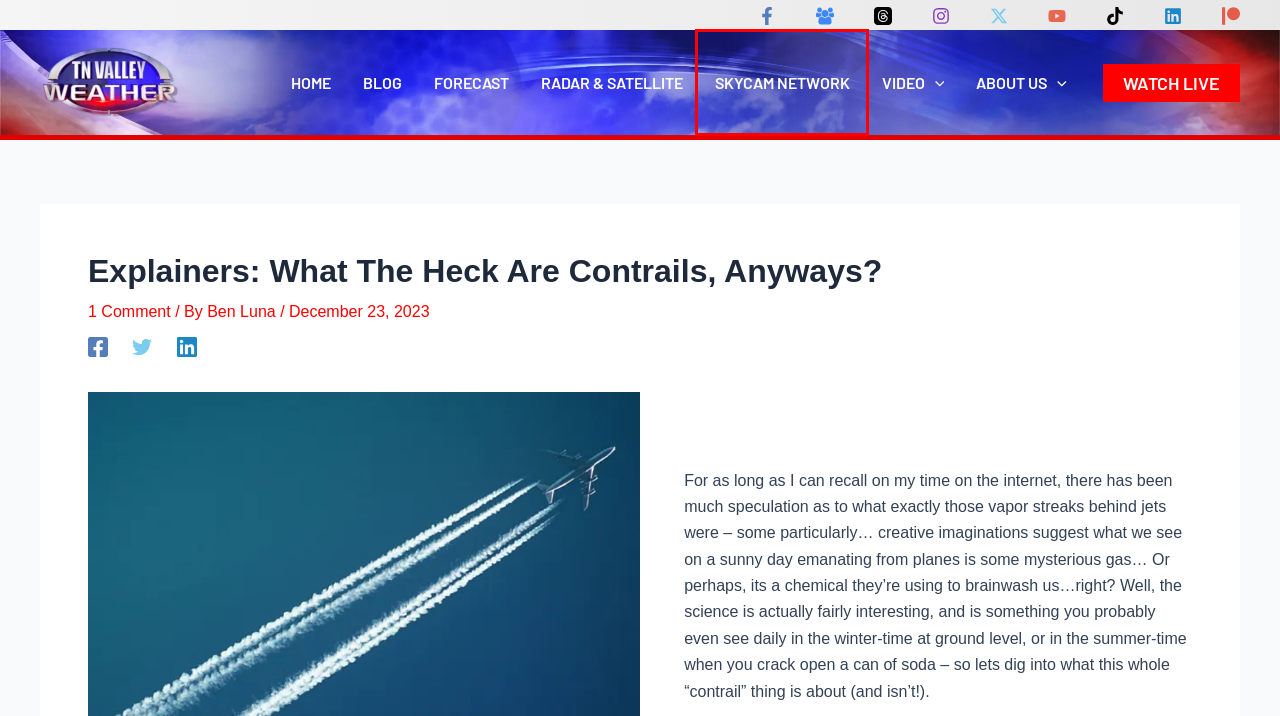You have a screenshot of a webpage with an element surrounded by a red bounding box. Choose the webpage description that best describes the new page after clicking the element inside the red bounding box. Here are the candidates:
A. Tennessee Valley Weather – The Names You Know.  Experience You Can Trust.
B. Video – Tennessee Valley Weather
C. Ben Luna – Tennessee Valley Weather
D. Blog – Tennessee Valley Weather
E. About Us – Tennessee Valley Weather
F. Forecast – Tennessee Valley Weather
G. SkyCam Network – Tennessee Valley Weather
H. Radar & Satellite – Tennessee Valley Weather

G